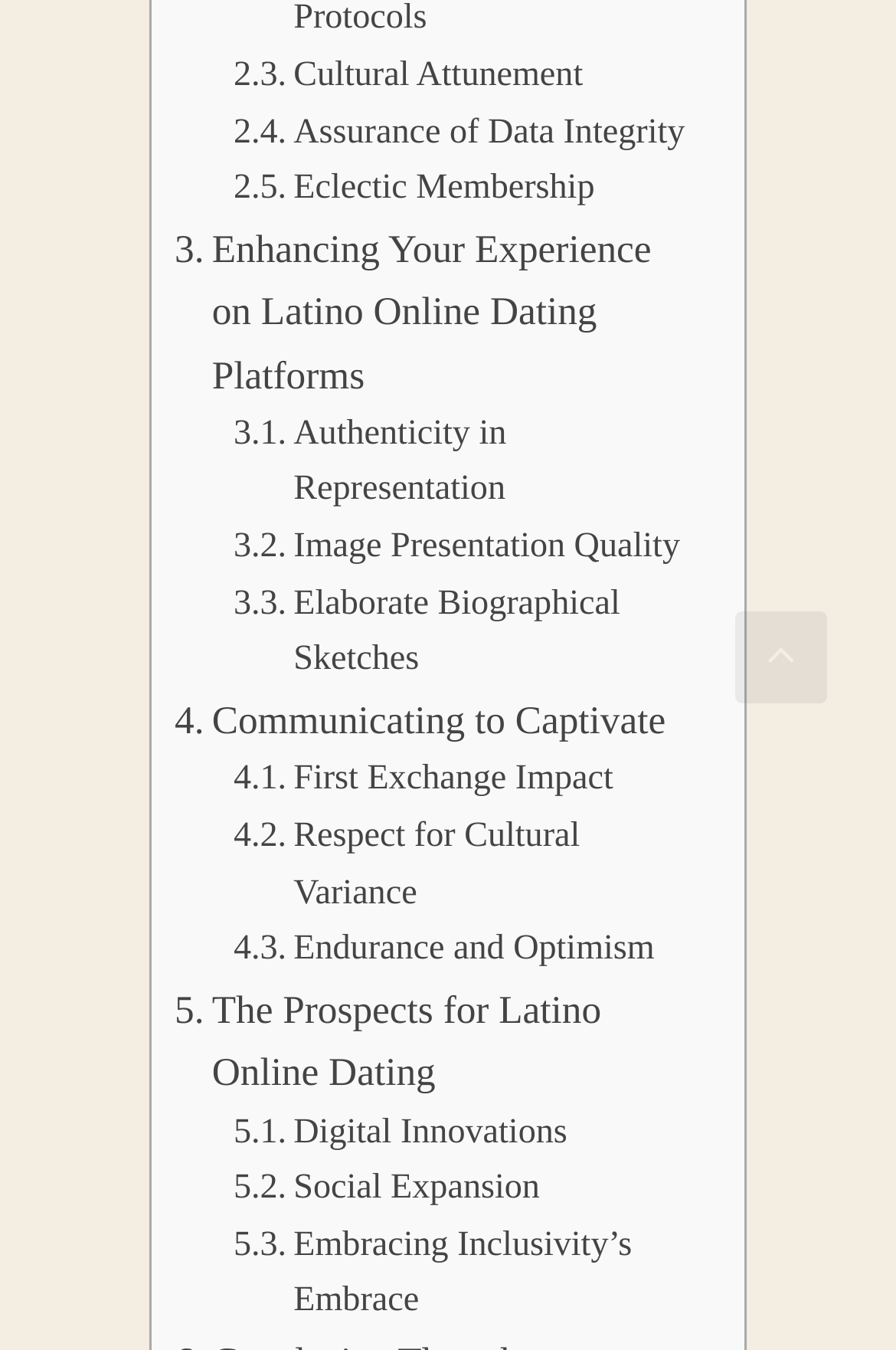Give a succinct answer to this question in a single word or phrase: 
What is the theme of the links on the webpage?

Dating platform features